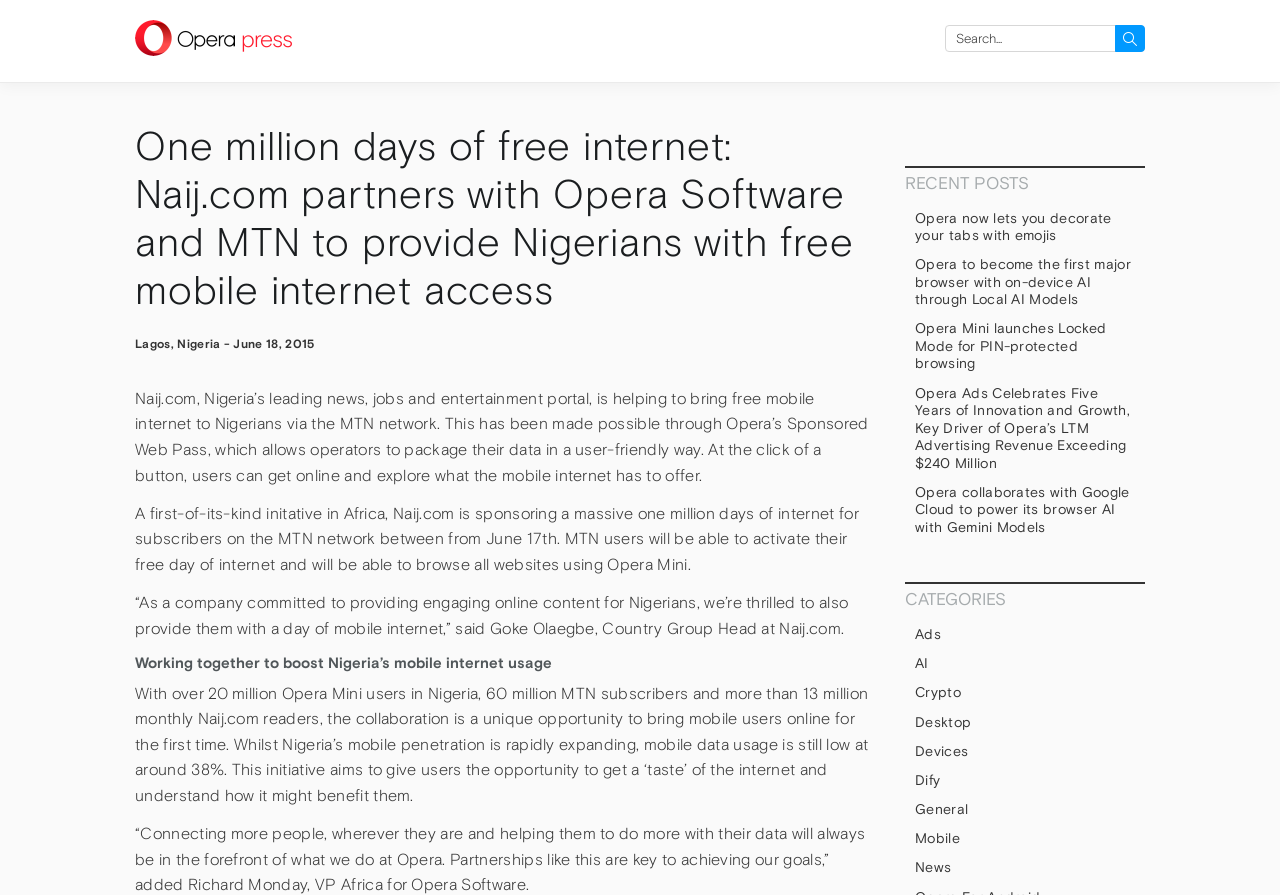What is Naij.com?
Please elaborate on the answer to the question with detailed information.

I inferred this answer by reading the static text 'Naij.com, Nigeria’s leading news, jobs and entertainment portal, is helping to bring free mobile internet to Nigerians via the MTN network.' which provides a description of what Naij.com is.